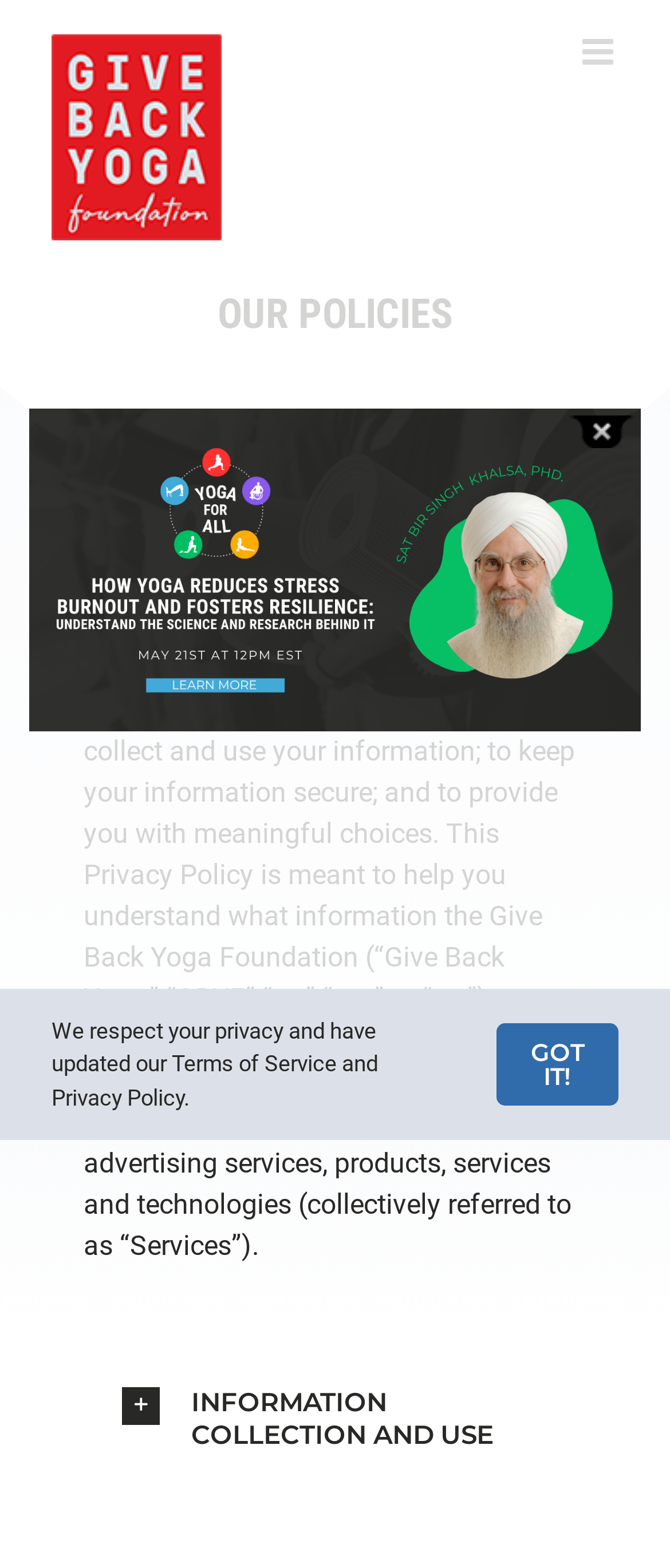Give a concise answer using one word or a phrase to the following question:
What is the purpose of the privacy policy?

To be transparent about information collection and use